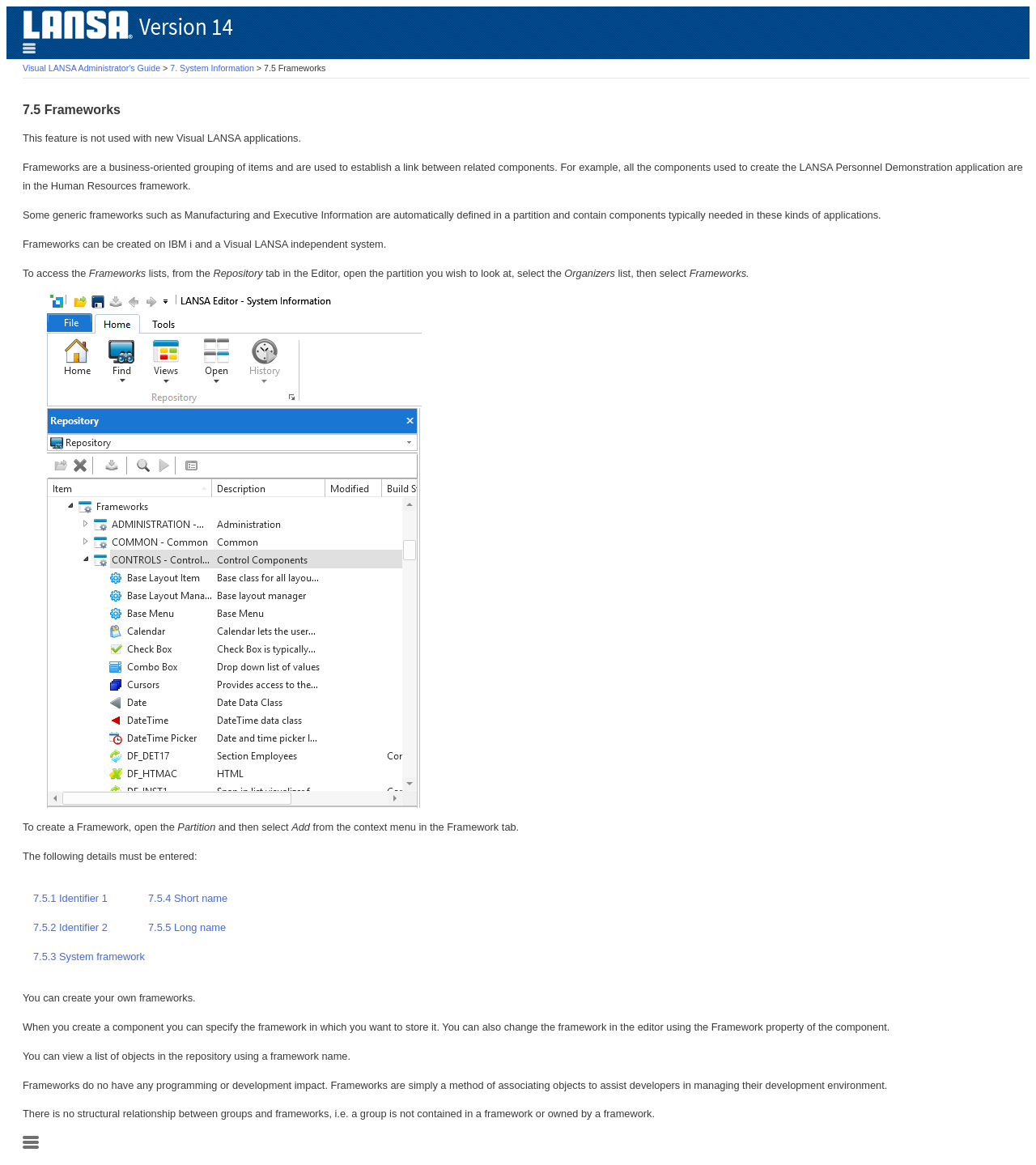Please identify the bounding box coordinates of the element I should click to complete this instruction: 'View 7.5.1 Identifier 1'. The coordinates should be given as four float numbers between 0 and 1, like this: [left, top, right, bottom].

[0.032, 0.766, 0.104, 0.776]